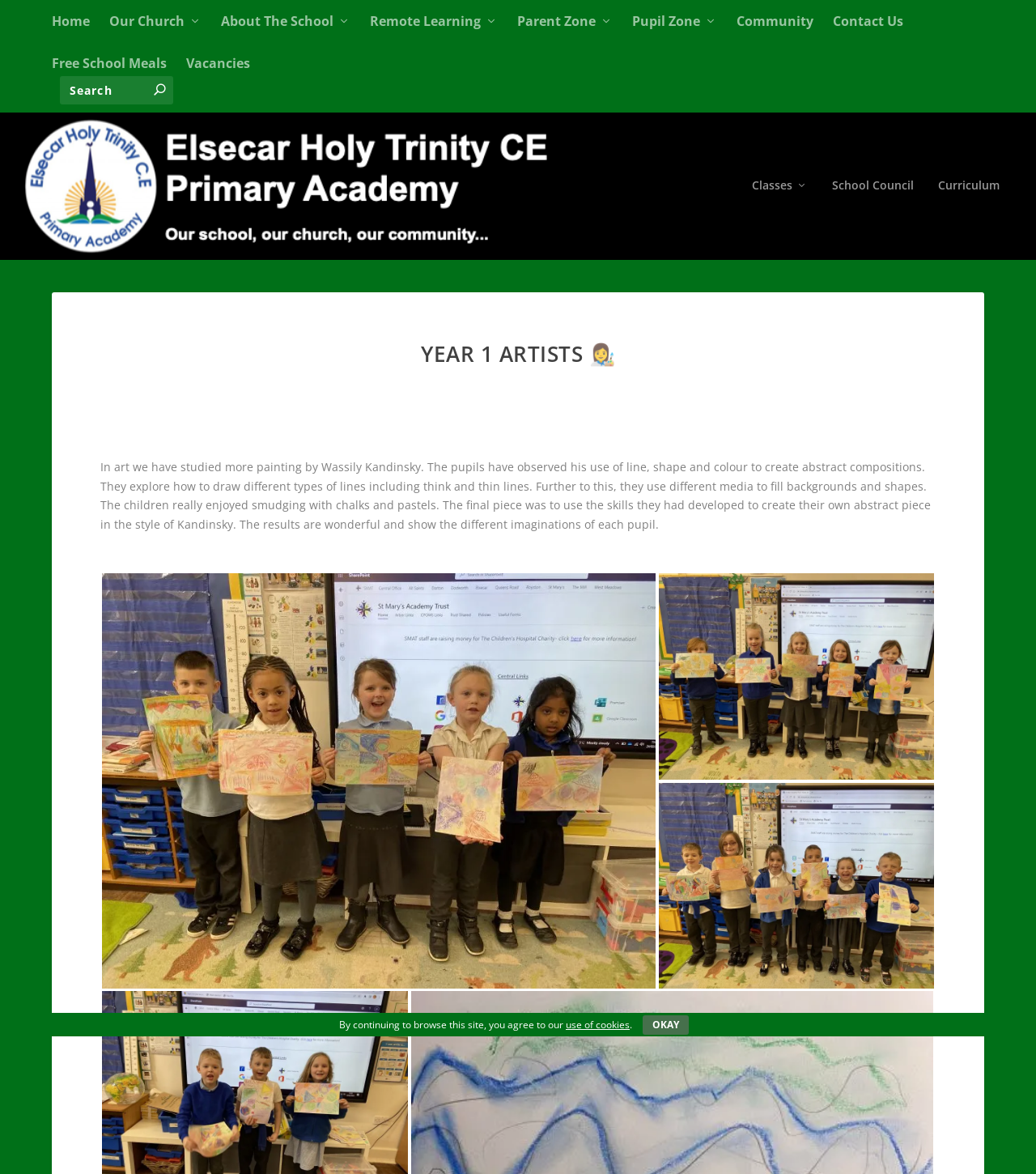What is the name of the school?
Based on the image, give a one-word or short phrase answer.

Elsecar Holy Trinity CofE Primary Academy